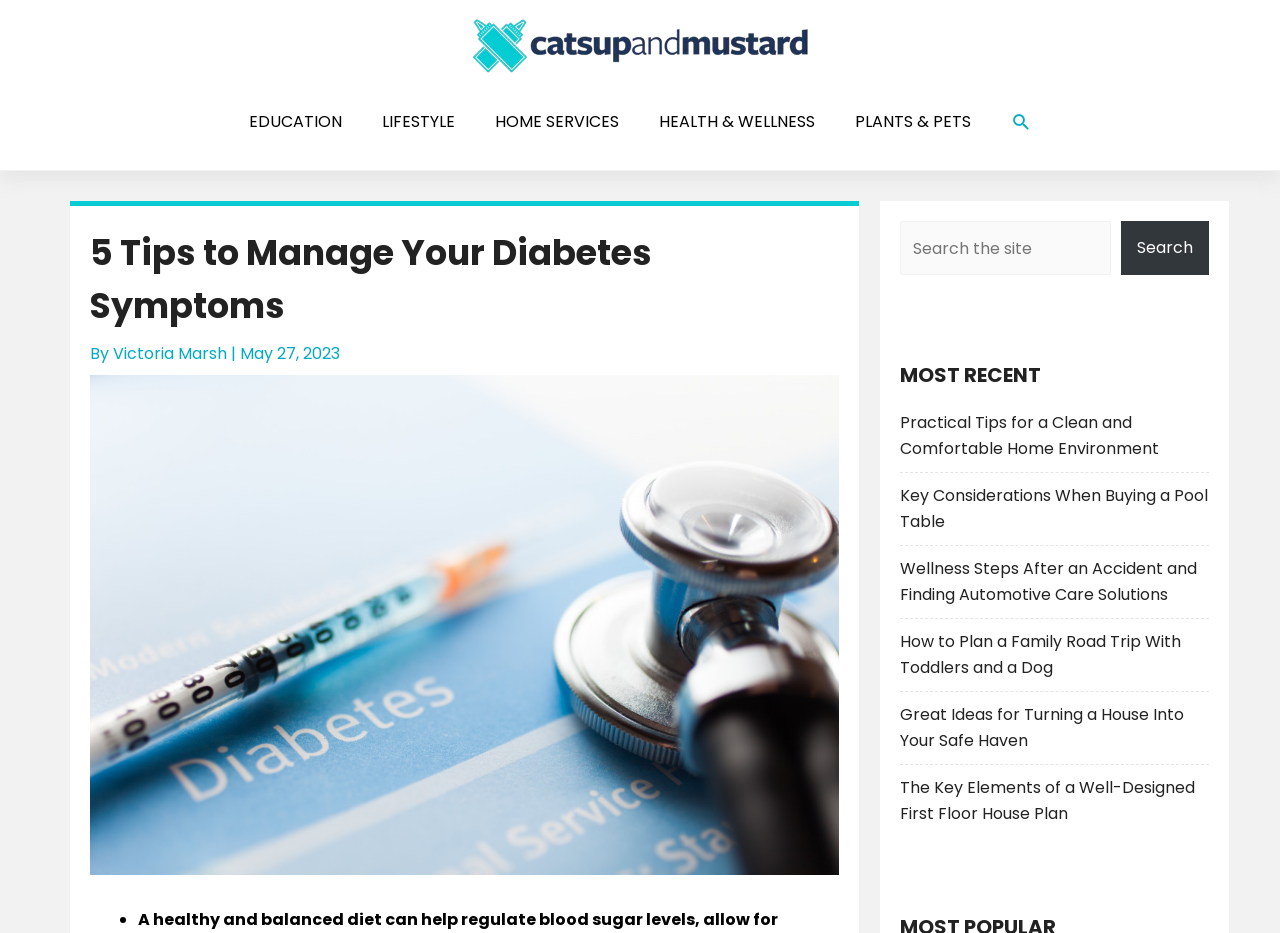Locate the bounding box coordinates of the area where you should click to accomplish the instruction: "Search for a topic".

[0.703, 0.237, 0.945, 0.295]